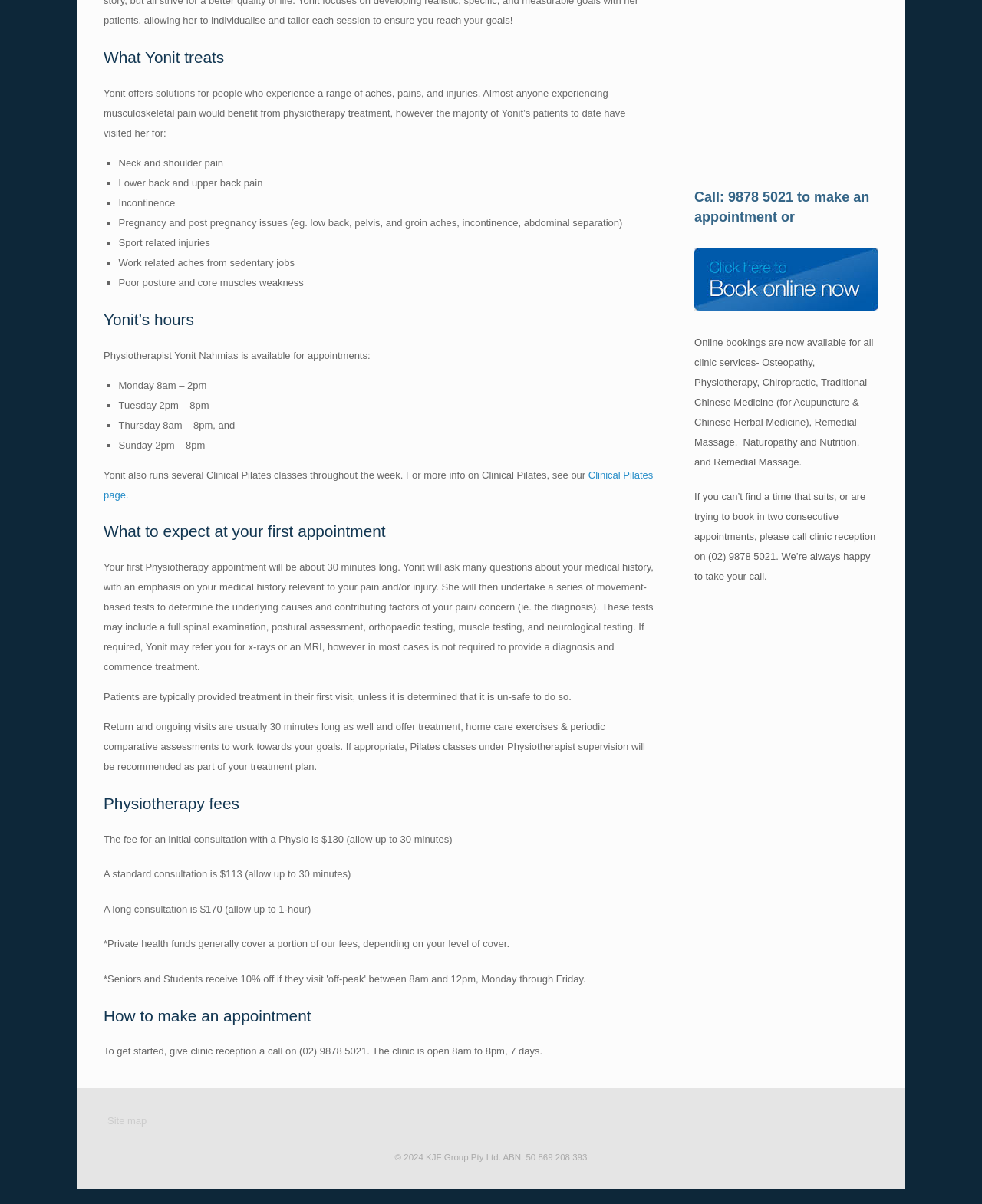What are Yonit's hours?
Provide a one-word or short-phrase answer based on the image.

Monday to Sunday